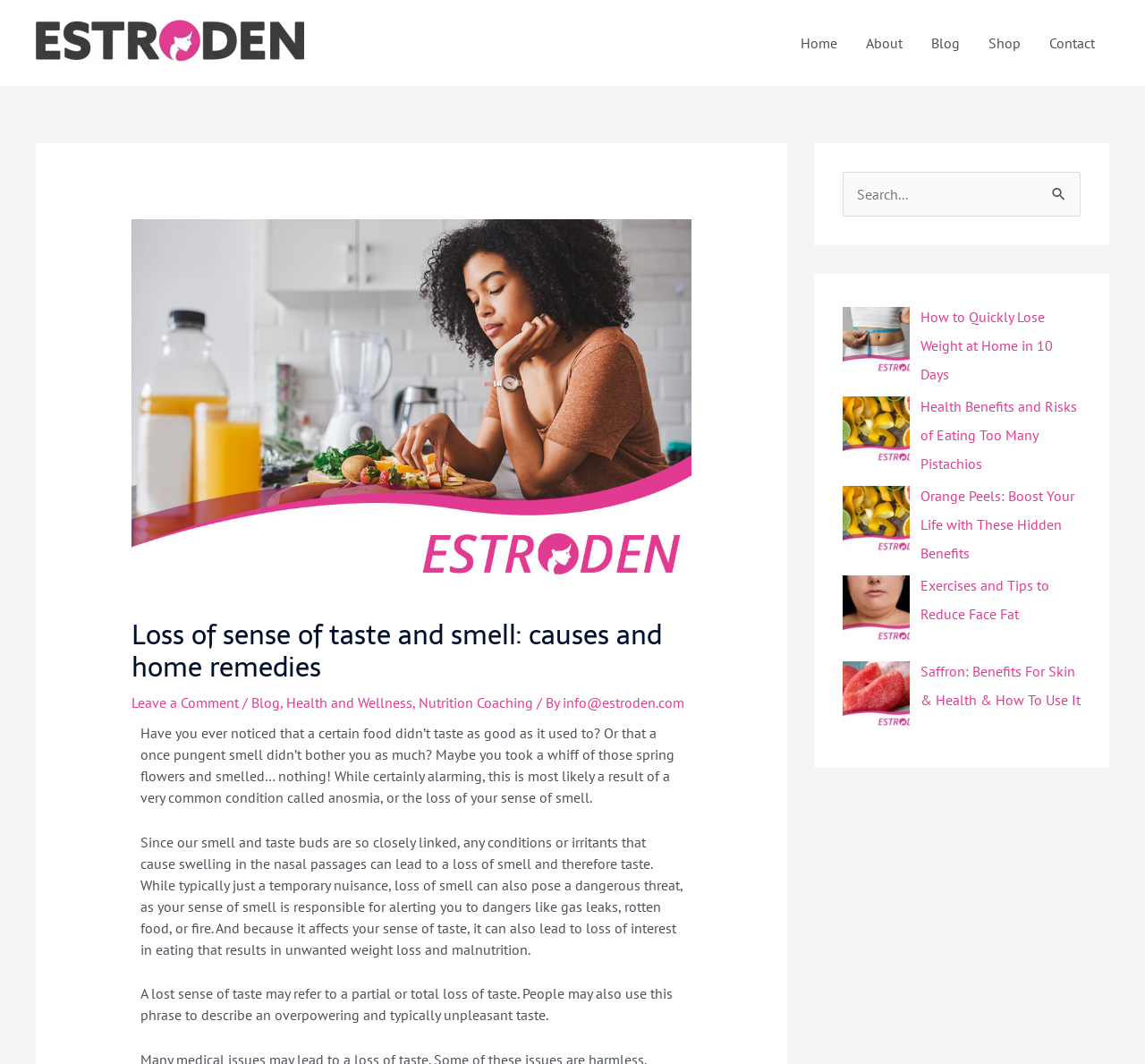Based on the element description: "parent_node: EMAIL aria-label="your-email@example.com" name="contact[email]" placeholder="your-email@example.com"", identify the bounding box coordinates for this UI element. The coordinates must be four float numbers between 0 and 1, listed as [left, top, right, bottom].

None